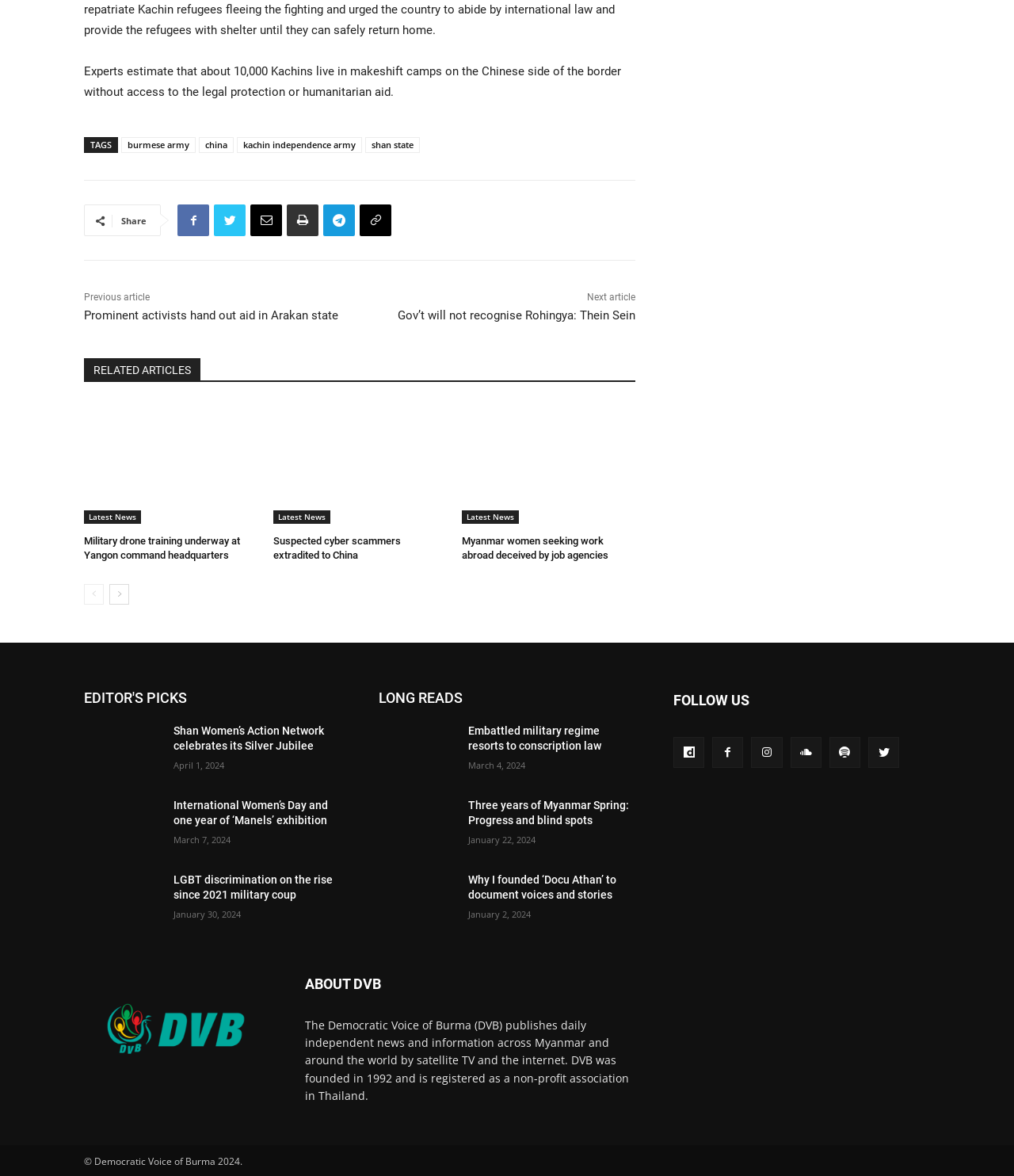Could you provide the bounding box coordinates for the portion of the screen to click to complete this instruction: "Share the article"?

[0.12, 0.183, 0.145, 0.193]